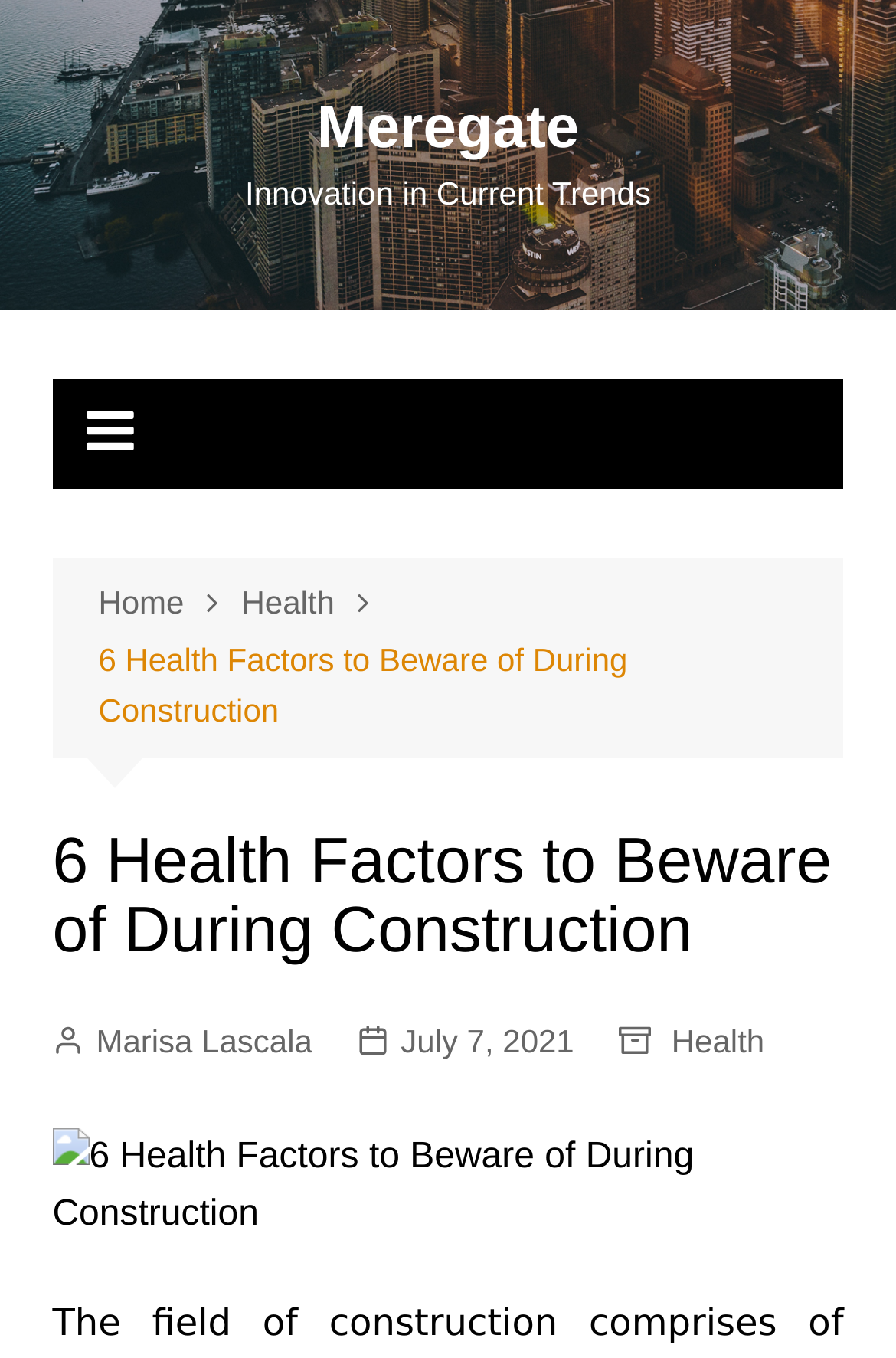What is the topic of the article?
Please provide a full and detailed response to the question.

The topic of the article can be determined by looking at the title of the article, which is '6 Health Factors to Beware of During Construction'. This title suggests that the article is about health factors related to construction.